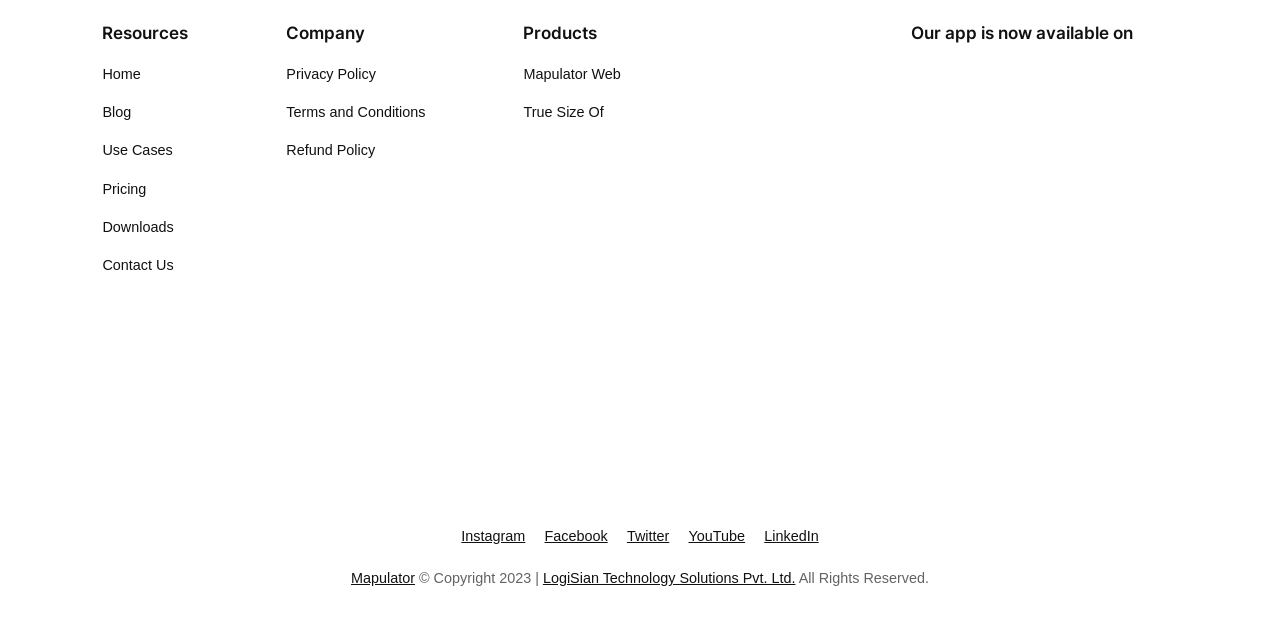Locate the bounding box for the described UI element: "alt="Google Play logo"". Ensure the coordinates are four float numbers between 0 and 1, formatted as [left, top, right, bottom].

[0.72, 0.382, 0.877, 0.412]